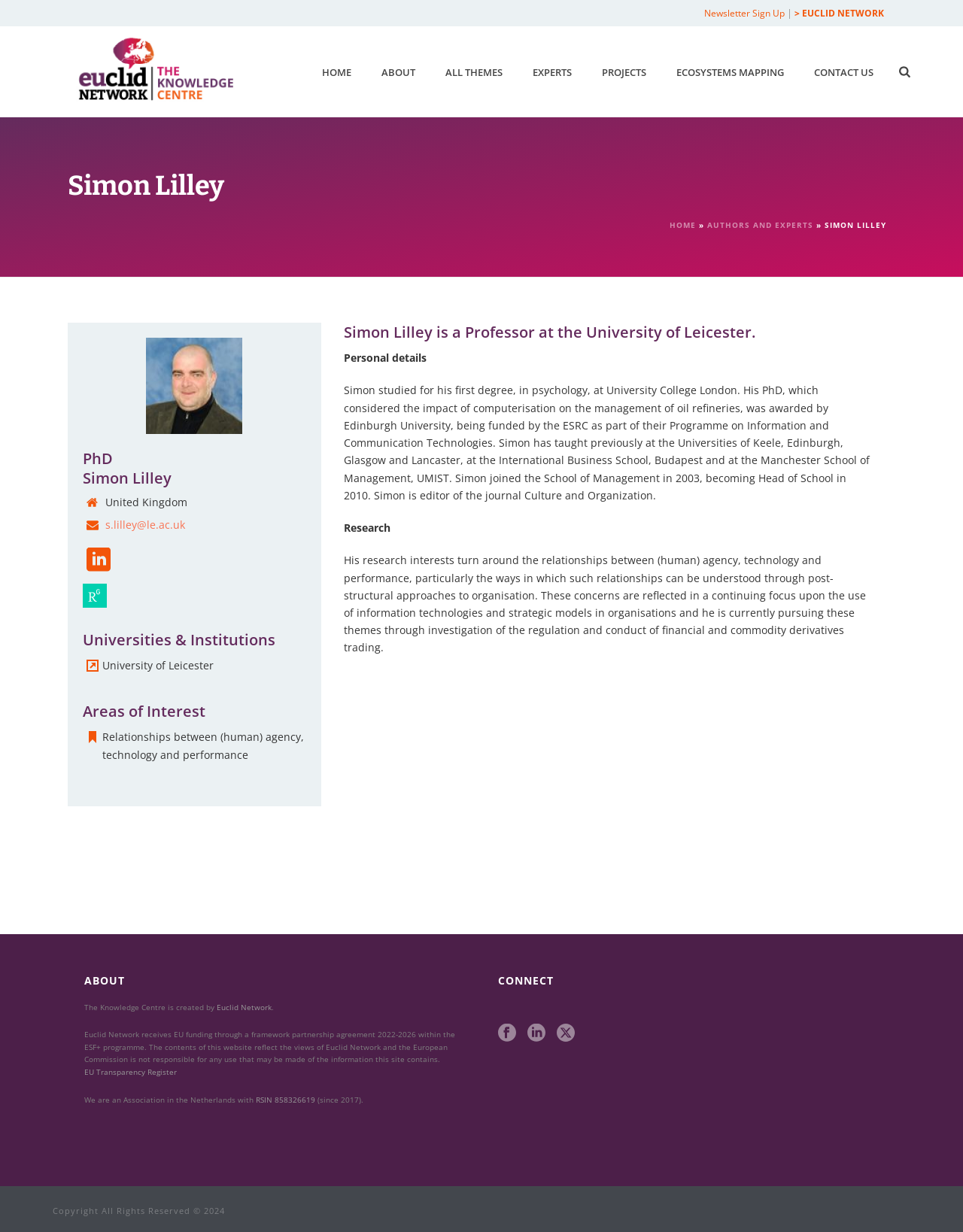What is the name of the professor?
Please answer the question with a detailed response using the information from the screenshot.

The answer can be found in the heading element 'Simon Lilley' with bounding box coordinates [0.07, 0.138, 0.93, 0.164]. This is the main heading of the webpage, indicating that the webpage is about Simon Lilley.